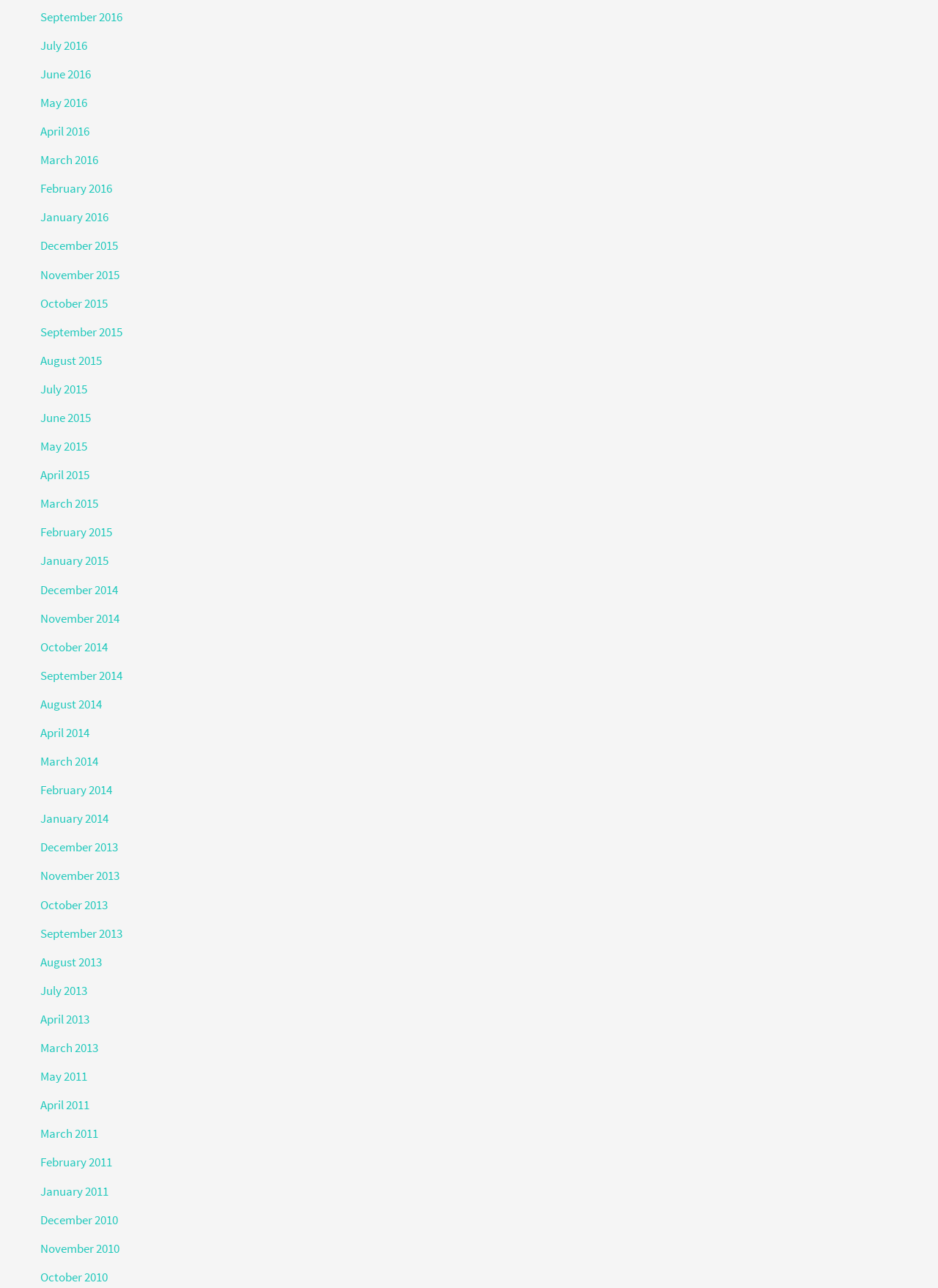Answer this question using a single word or a brief phrase:
How many months are listed in 2016?

12